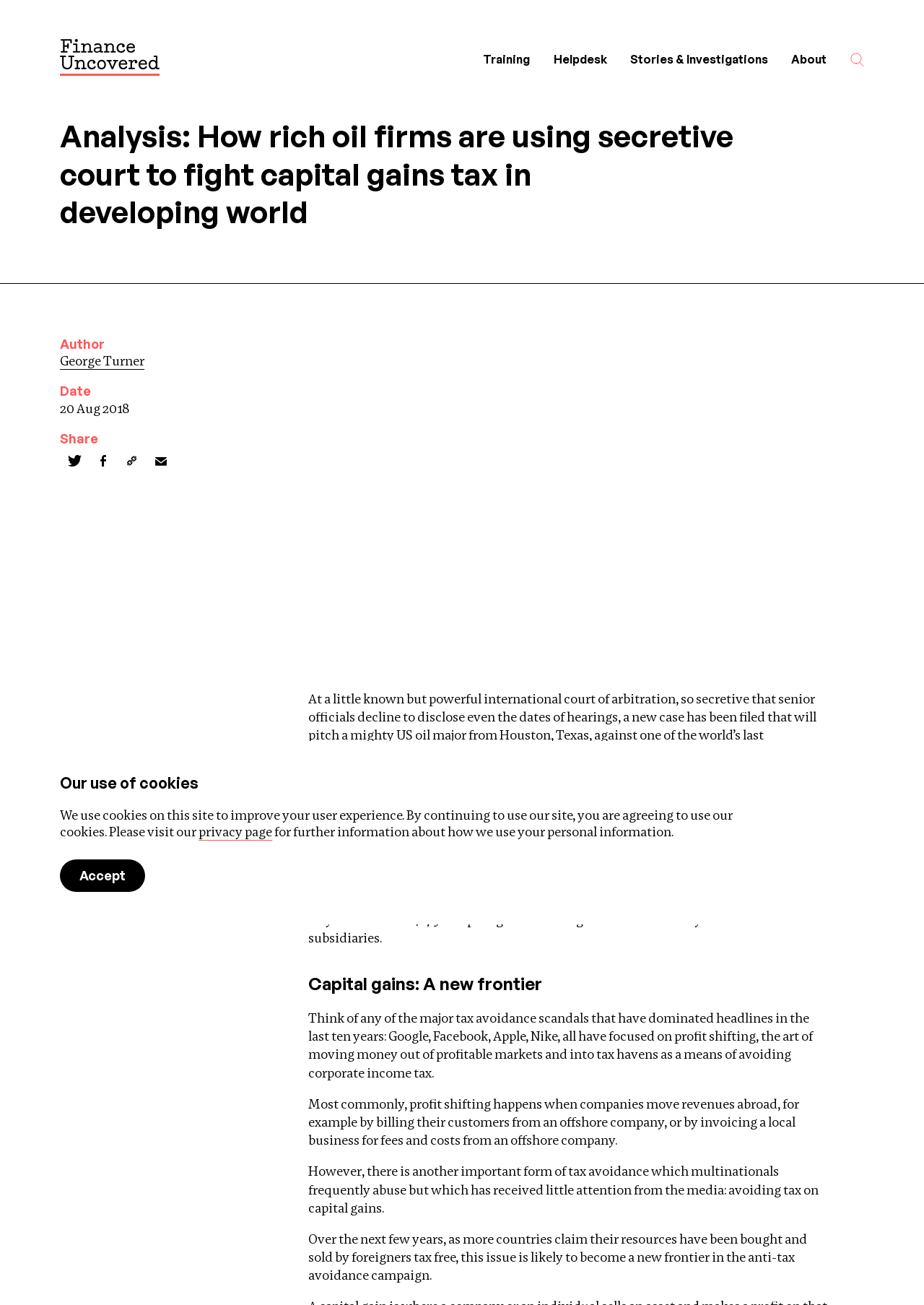Summarize the webpage with intricate details.

This webpage is an article from Finance Uncovered, a website that investigates financial stories. At the top left corner, there is a link to the Finance Uncovered website homepage, accompanied by a small image. Next to it, there are several links to different sections of the website, including "Training", "Helpdesk", "Stories & Investigations", and "About". A search bar button is located at the top right corner.

Below the top navigation bar, there is a heading that displays the title of the article, "Analysis: How rich oil firms are using secretive court to fight capital gains tax in developing world". Underneath the title, there is information about the author, George Turner, and the date of publication, August 20, 2018. There are also social media sharing links, including Twitter, Facebook, and a link to copy the article's URL.

The main content of the article is divided into several paragraphs, which discuss how rich oil firms are using a secretive court to fight capital gains tax in developing countries. The article explains that a US oil major, ConocoPhillips, is using a bilateral investment treaty mechanism to launch a pre-emptive legal strike against Vietnam's intention to levy a capital gains tax charge on oil fields sold by one of its UK subsidiaries.

On the right side of the page, there is a search bar that allows users to search for content on the website. Below the search bar, there is a notice about the website's use of cookies, which explains that the website uses cookies to improve the user experience and provides a link to a privacy page for further information.

At the bottom of the page, there is a button to accept the website's use of cookies.